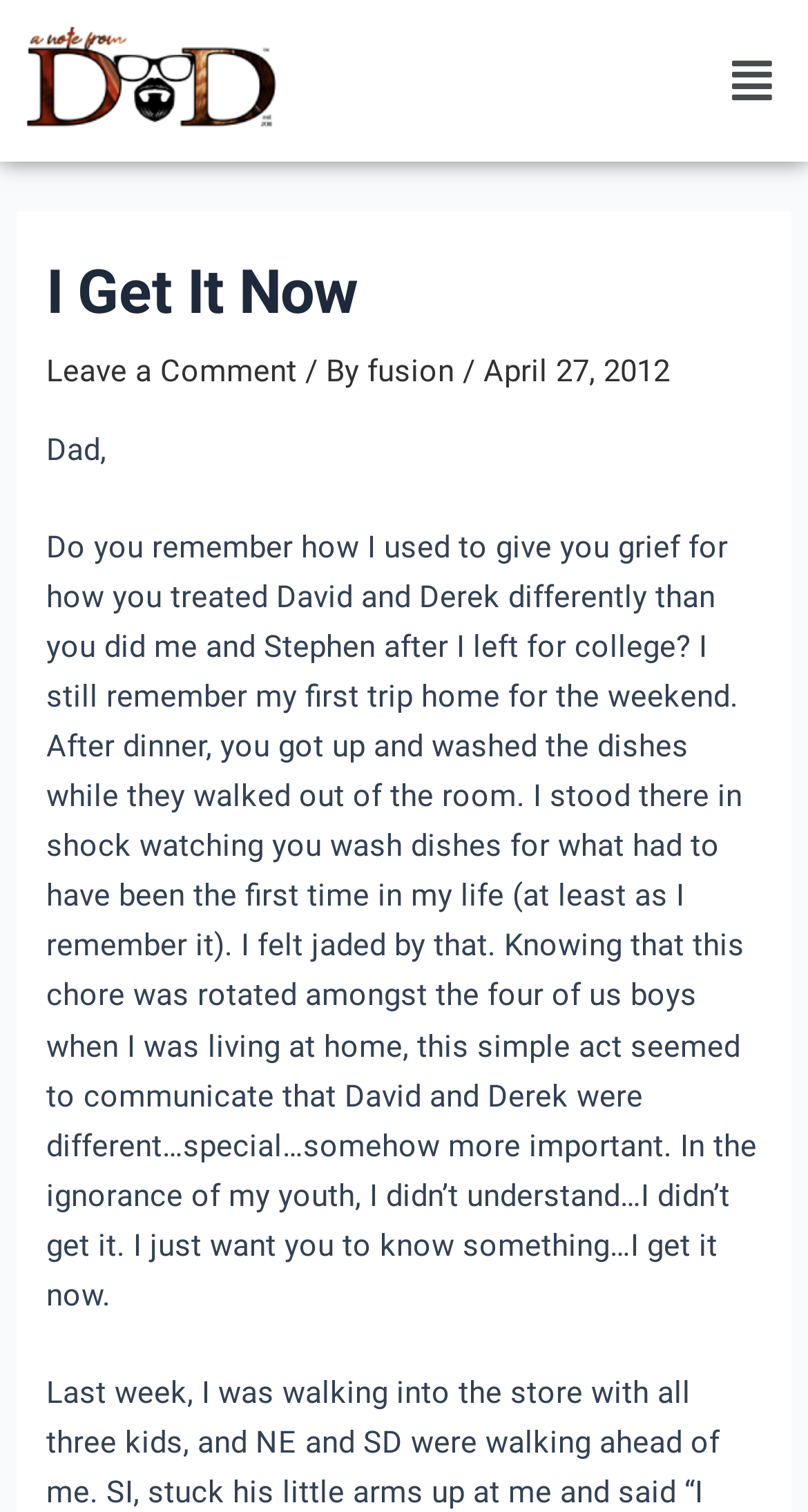Who is the author of the article?
Using the image as a reference, give a one-word or short phrase answer.

fusion